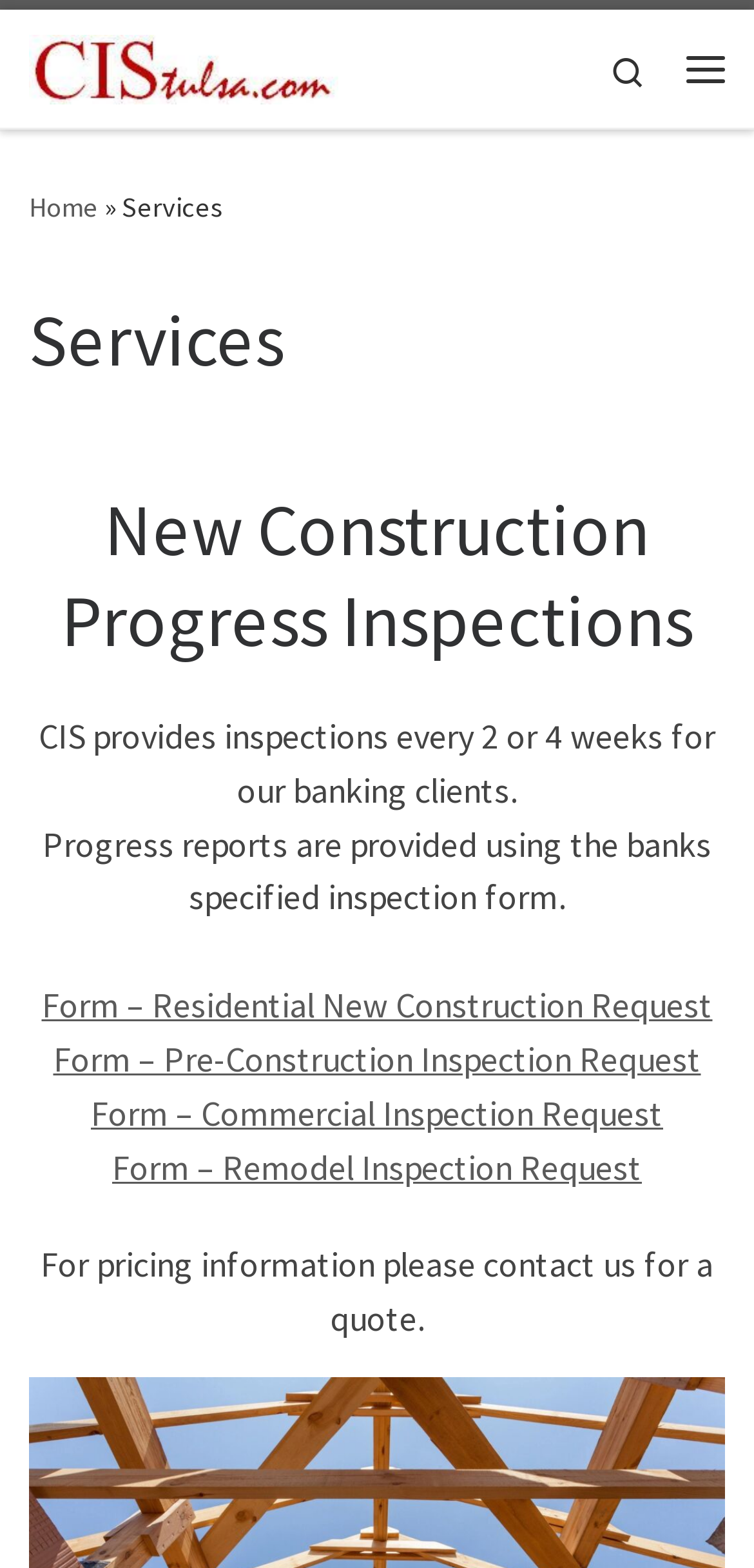How often are inspections provided for banking clients?
Please craft a detailed and exhaustive response to the question.

According to the webpage, CIS provides inspections every 2 or 4 weeks for their banking clients, and progress reports are provided using the banks' specified inspection form.